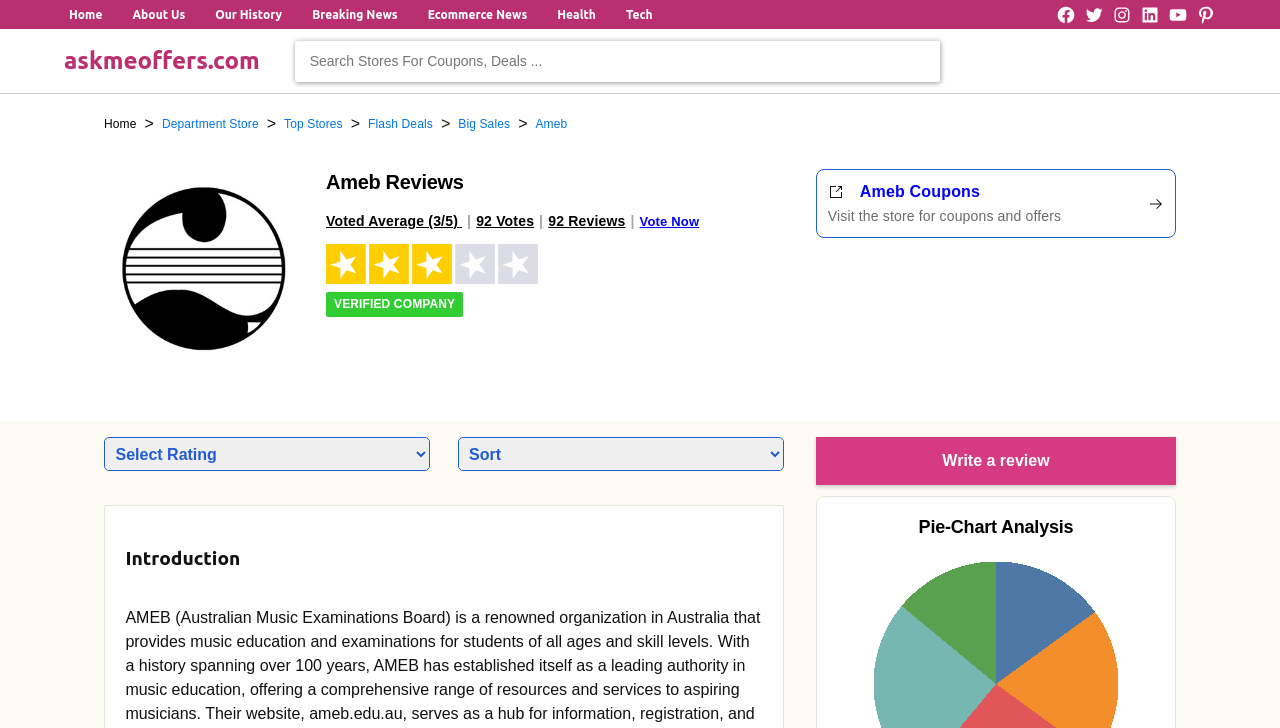Identify the bounding box coordinates for the UI element described by the following text: "aria-label="Grey LinkedIn Icon"". Provide the coordinates as four float numbers between 0 and 1, in the format [left, top, right, bottom].

None